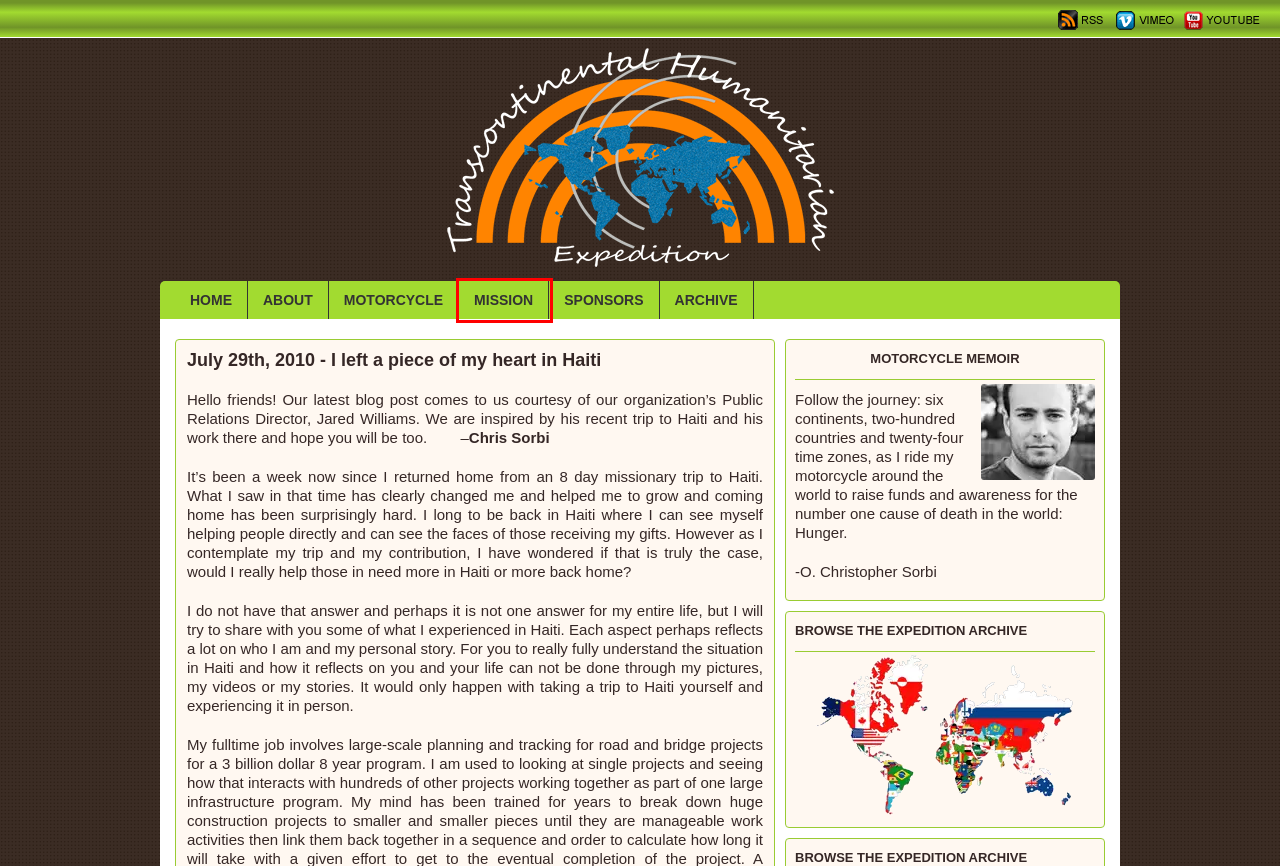Examine the screenshot of the webpage, which has a red bounding box around a UI element. Select the webpage description that best fits the new webpage after the element inside the red bounding box is clicked. Here are the choices:
A. Motorcycle Memoir  About
B. Motorcycle Memoir  Mission
C. Motorcycle Memoir  Motorcycle Memoir, Around the World on a 1982 Suzuki GS850
D. Motorcycle Memoir  »  Dash to Ushuaia Argentina
E. Motorcycle Memoir  Motorcycle
F. Motorcycle Memoir  Sponsors
G. Motorcycle Memoir  Archive
H. Motorcycle Memoir  »  The American Dream

B